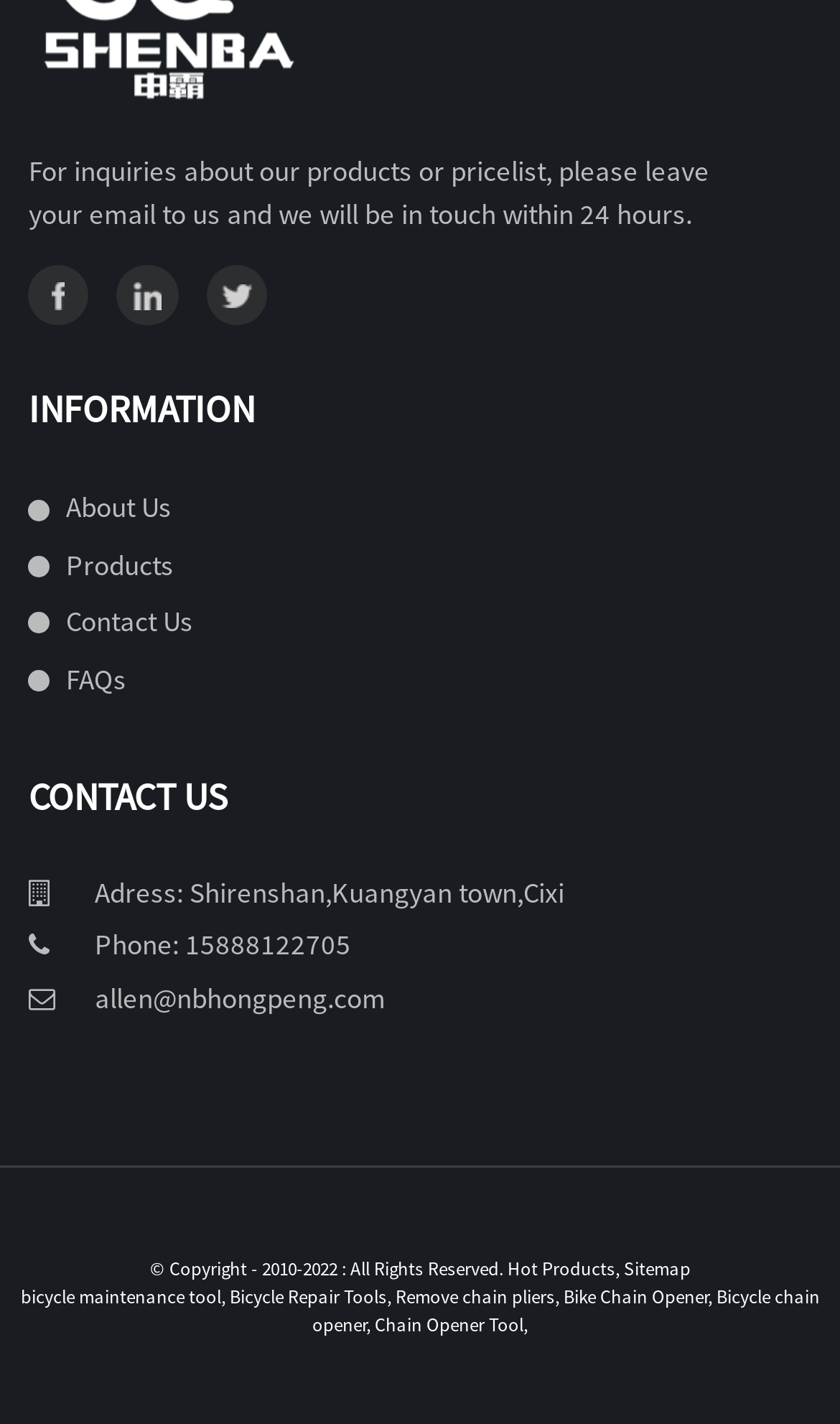Observe the image and answer the following question in detail: How many links are there in the 'INFORMATION' section?

The 'INFORMATION' section contains four links: 'About Us', 'Products', 'Contact Us', and 'FAQs'.